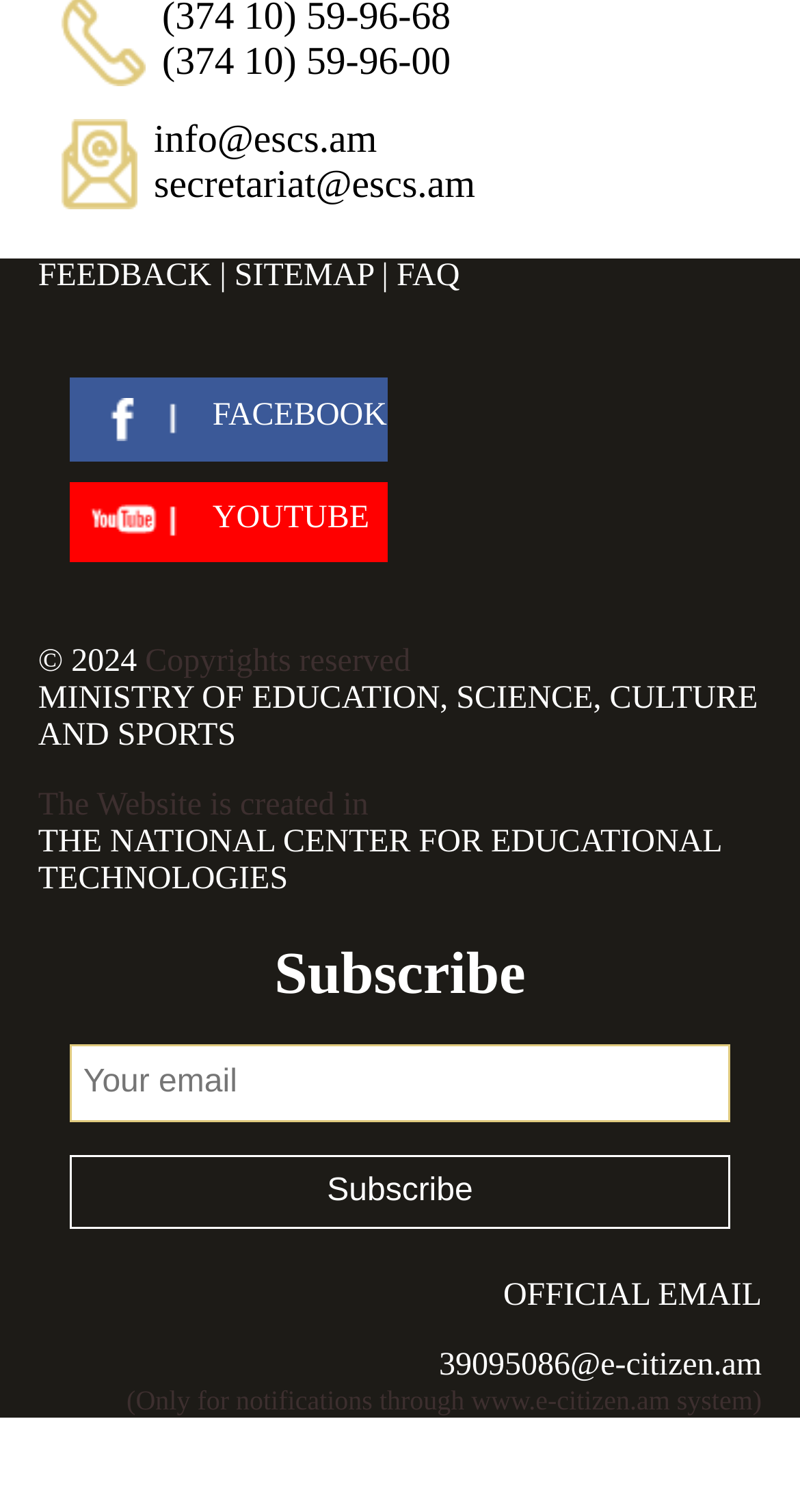What is the purpose of the textbox?
Respond with a short answer, either a single word or a phrase, based on the image.

To subscribe